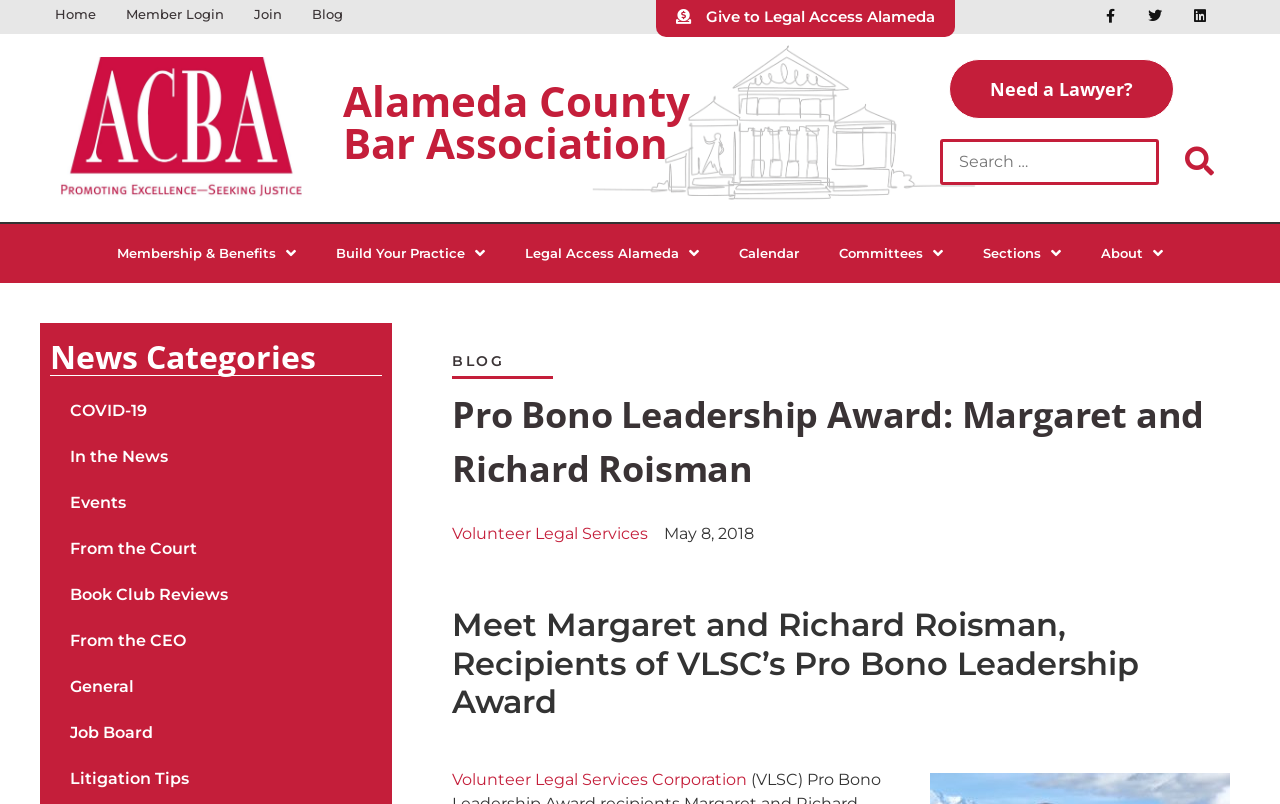Please answer the following question using a single word or phrase: 
What is the name of the award?

Pro Bono Leadership Award